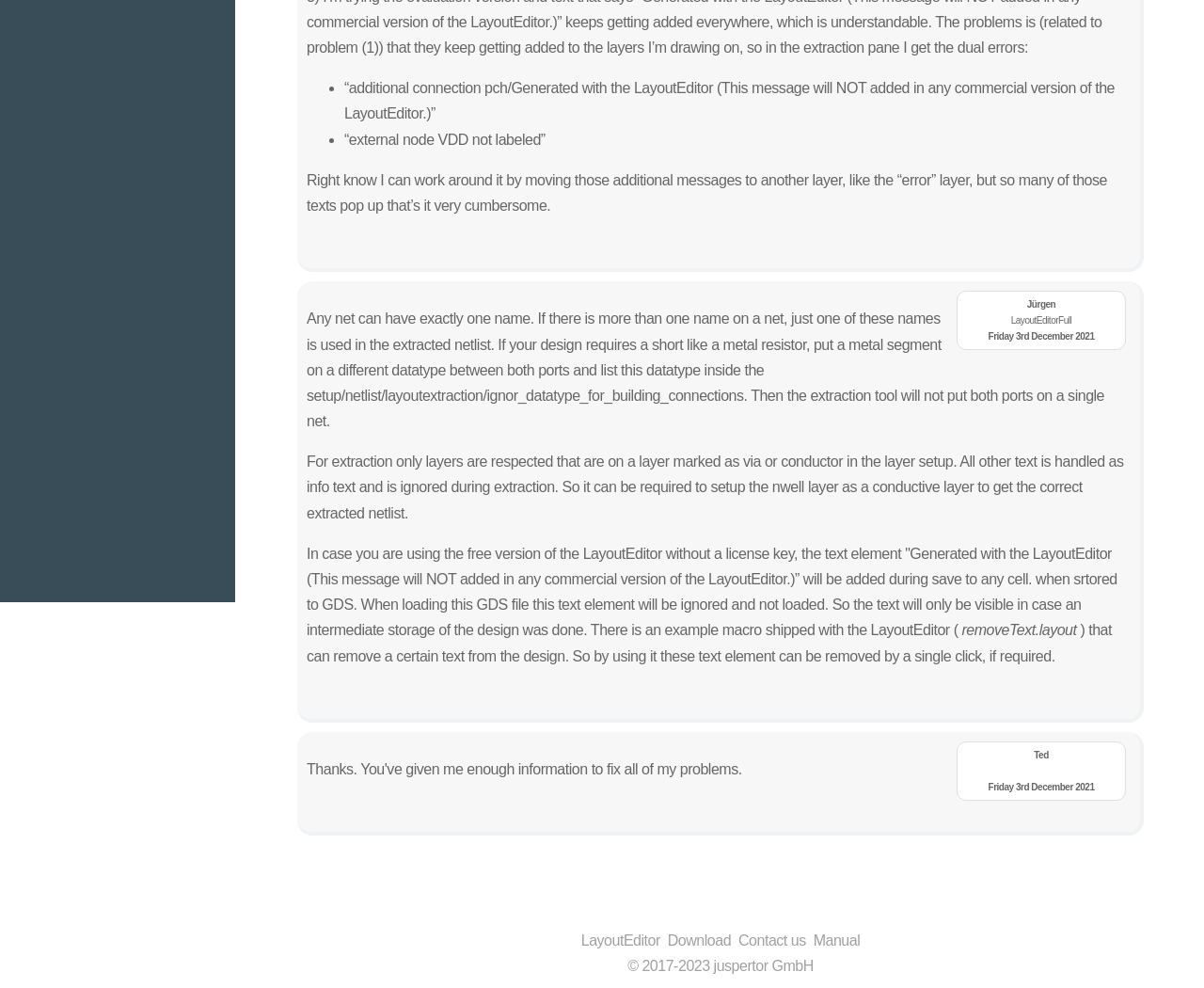Given the description alt="R1NG$ EP", predict the bounding box coordinates of the UI element. Ensure the coordinates are in the format (top-left x, top-left y, bottom-right x, bottom-right y) and all values are between 0 and 1.

None